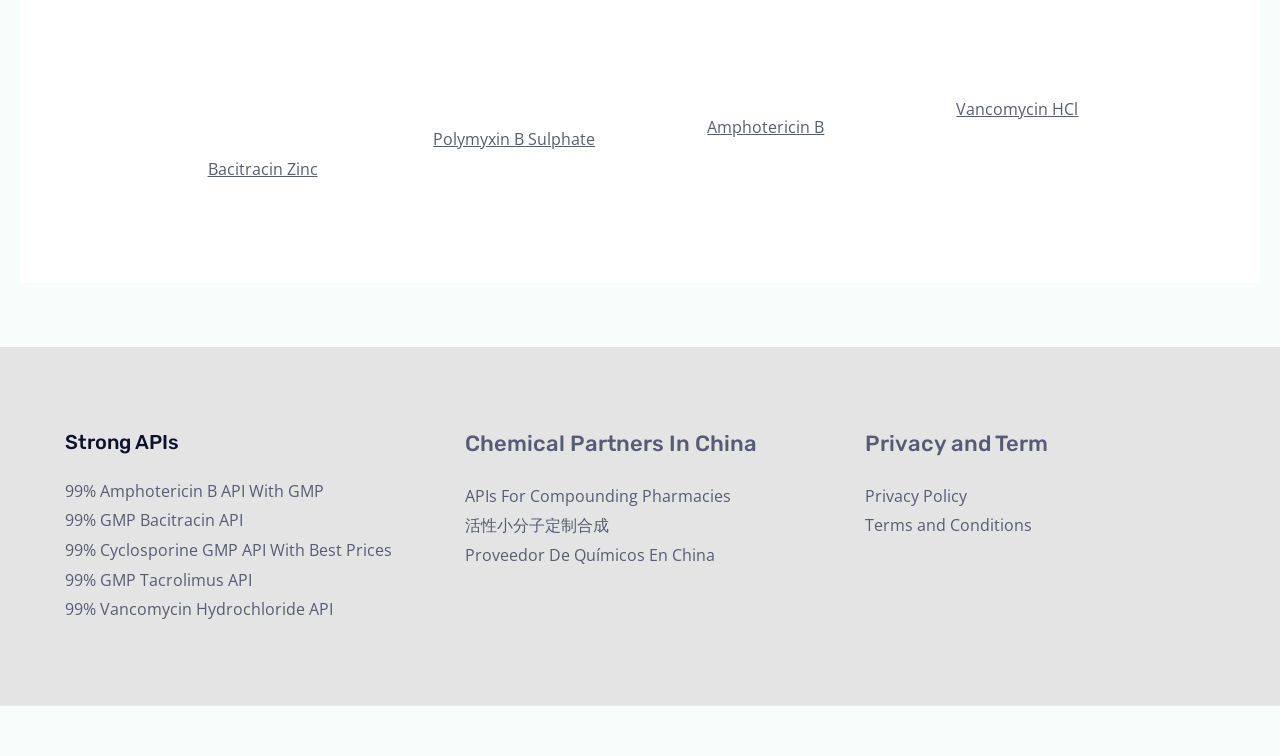Use a single word or phrase to answer the question:
How many footer widgets are there?

3